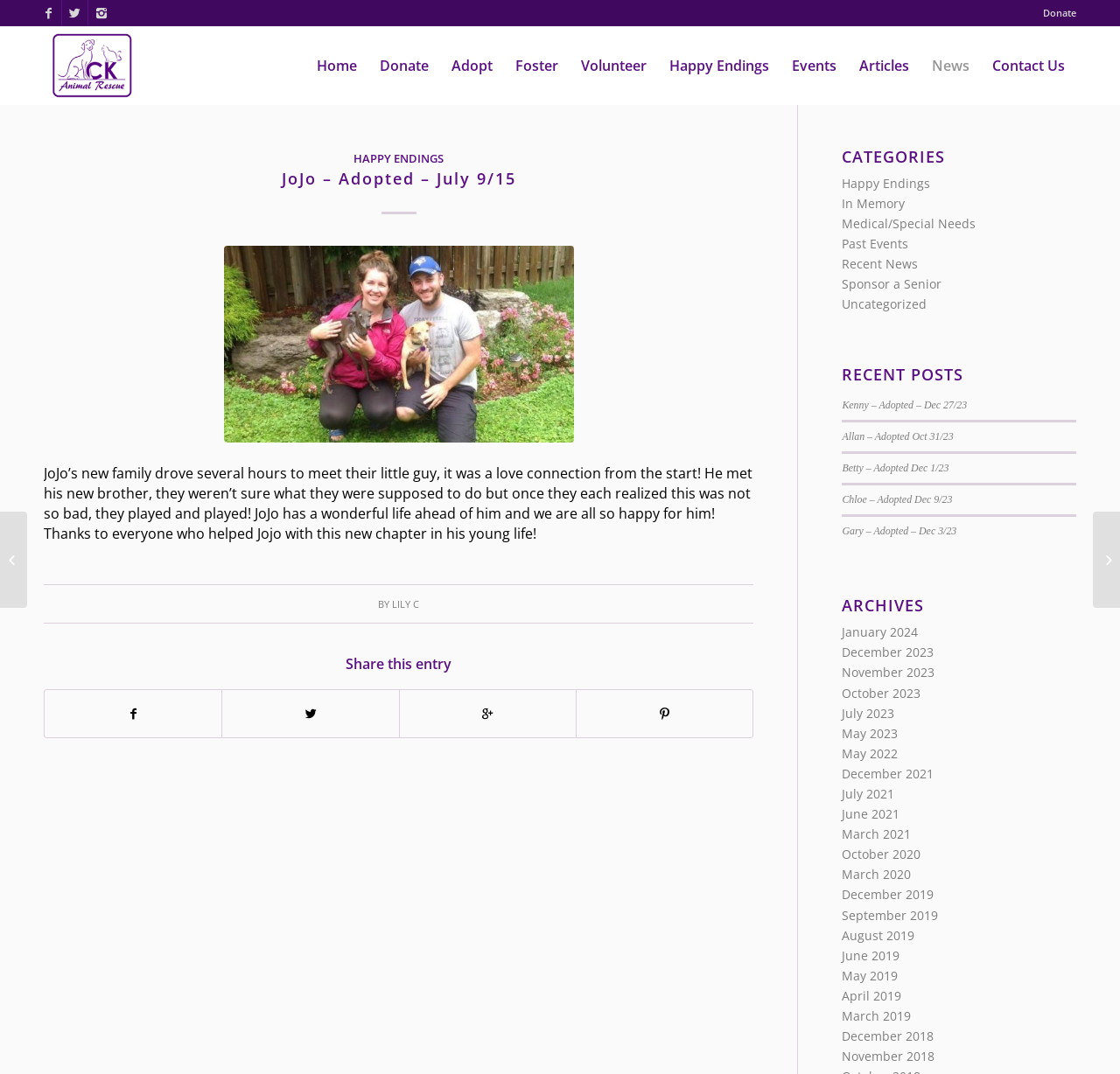What is the name of the adopted dog?
Based on the image, provide your answer in one word or phrase.

JoJo